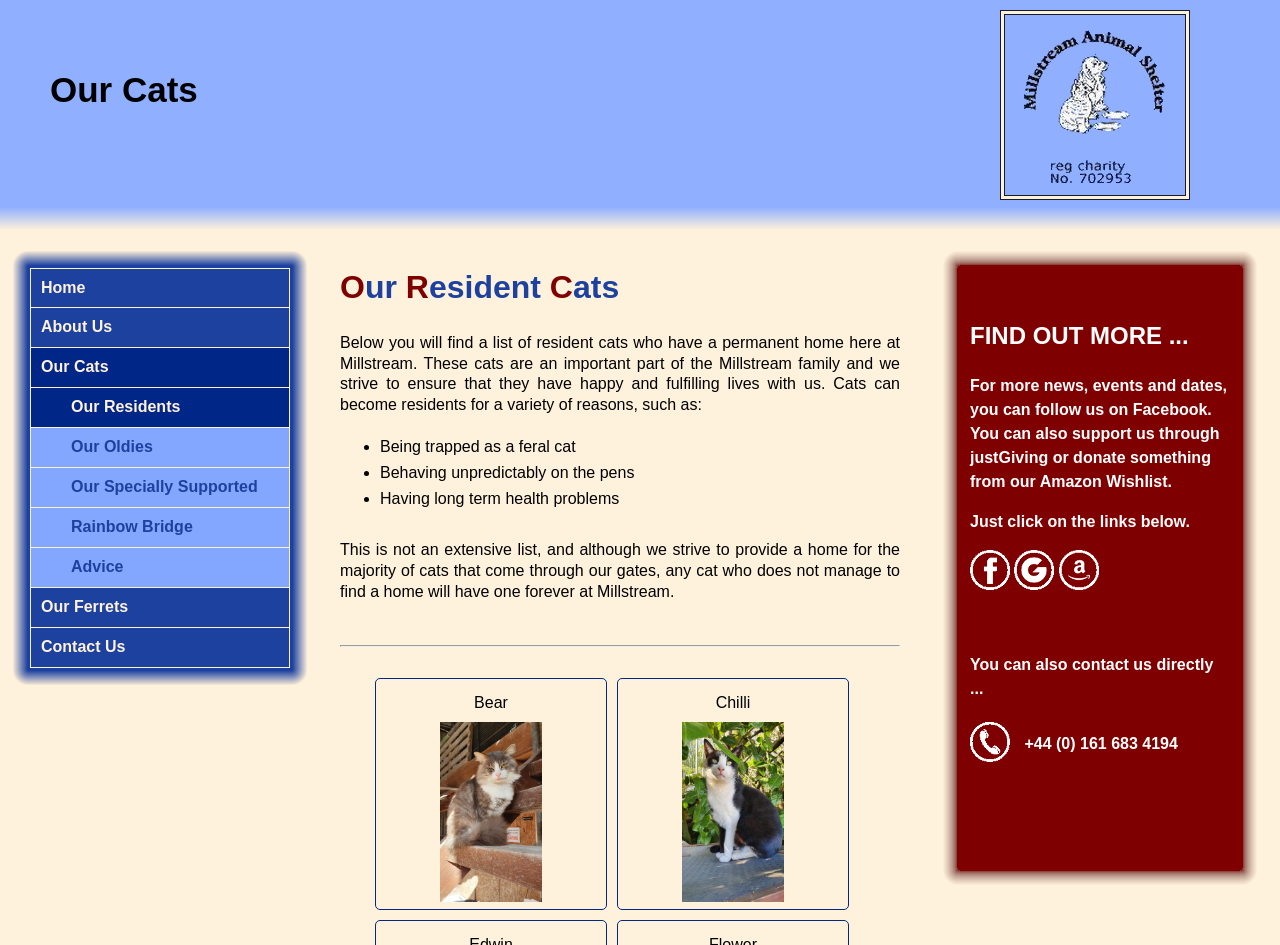What is the contact information for Millstream Animal Shelter?
Look at the screenshot and give a one-word or phrase answer.

Phone number